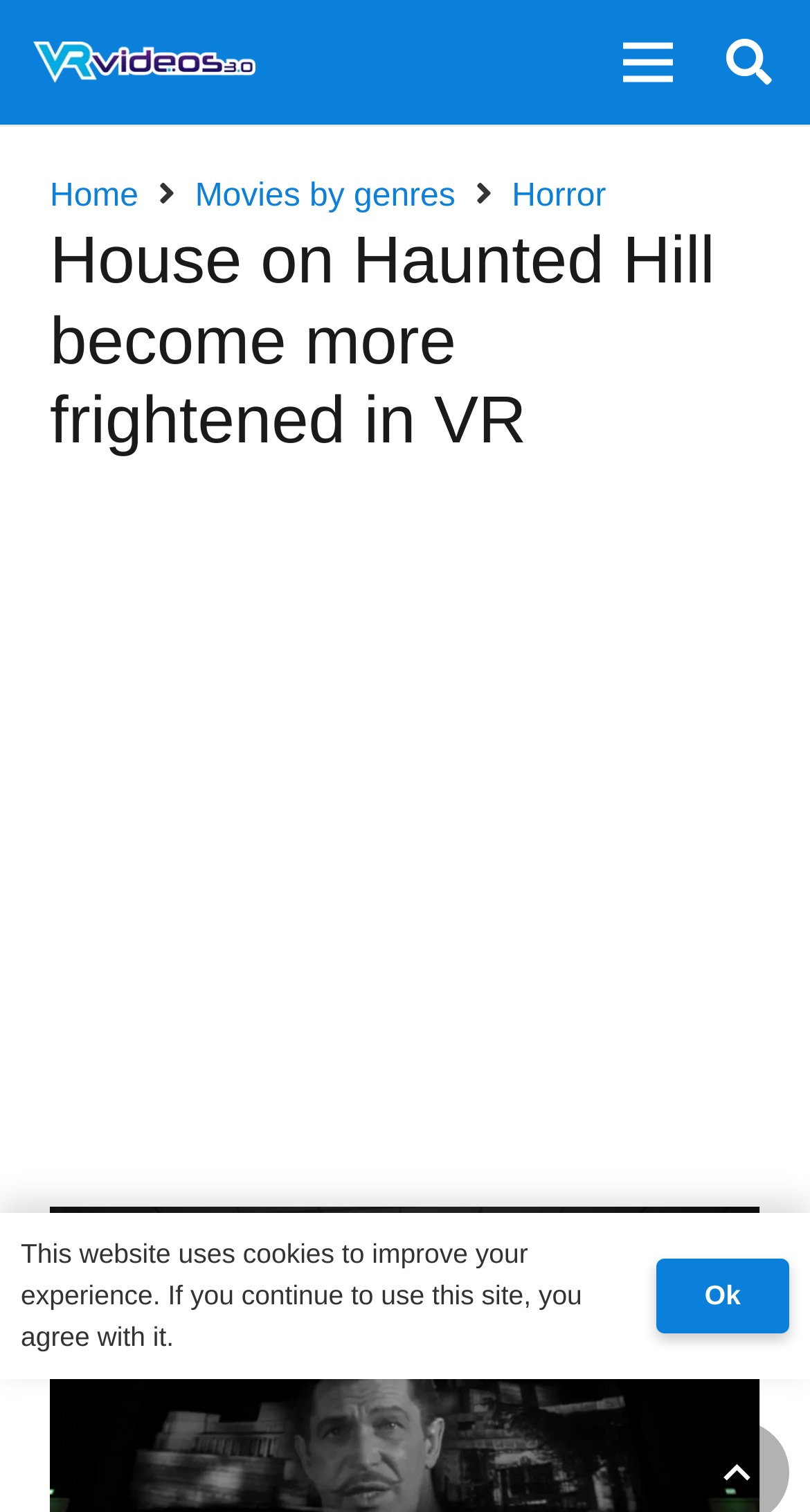Is the webpage related to virtual reality?
Provide a well-explained and detailed answer to the question.

The webpage's title 'House on Haunted Hill become more frightened in VR' suggests that the webpage is related to virtual reality, as it mentions 'VR' explicitly.